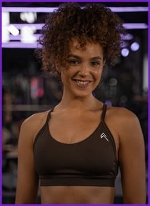Give a short answer to this question using one word or a phrase:
What type of training is the gym environment focused on?

Strength training